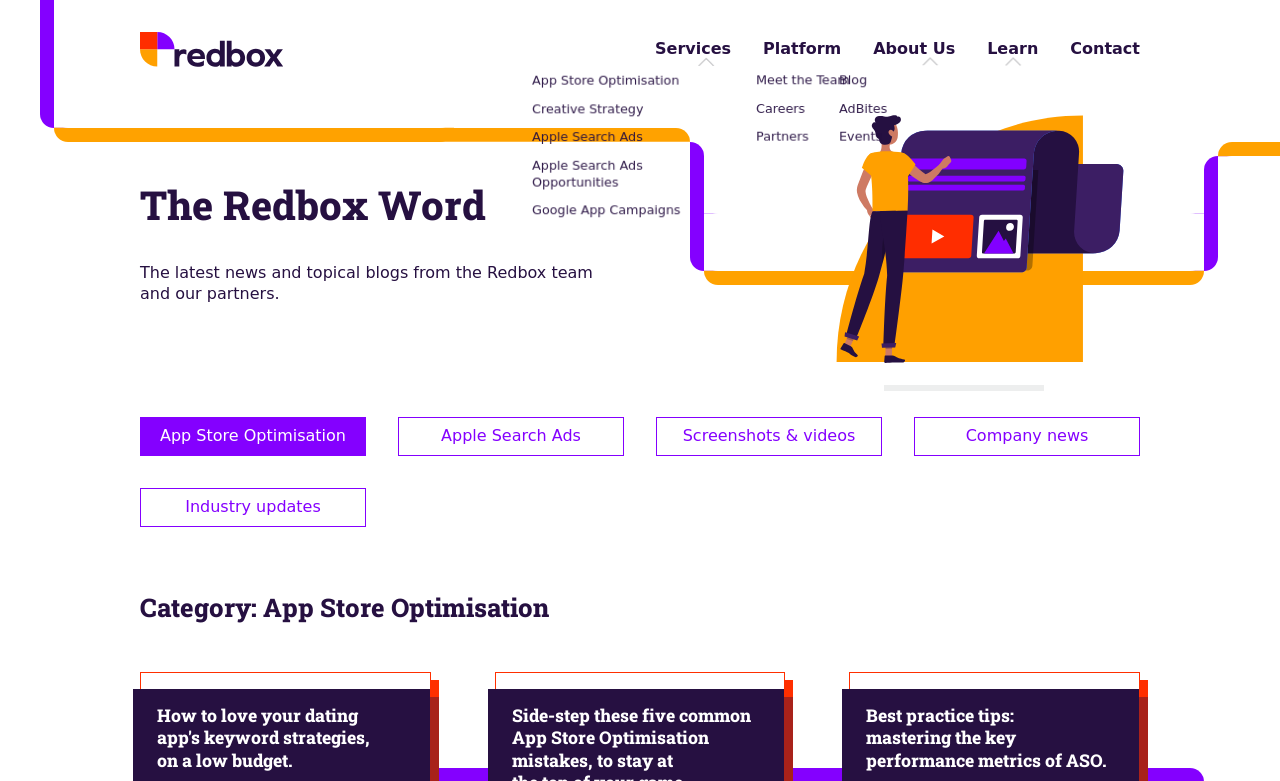Using the webpage screenshot, find the UI element described by Platform. Provide the bounding box coordinates in the format (top-left x, top-left y, bottom-right x, bottom-right y), ensuring all values are floating point numbers between 0 and 1.

[0.596, 0.05, 0.657, 0.077]